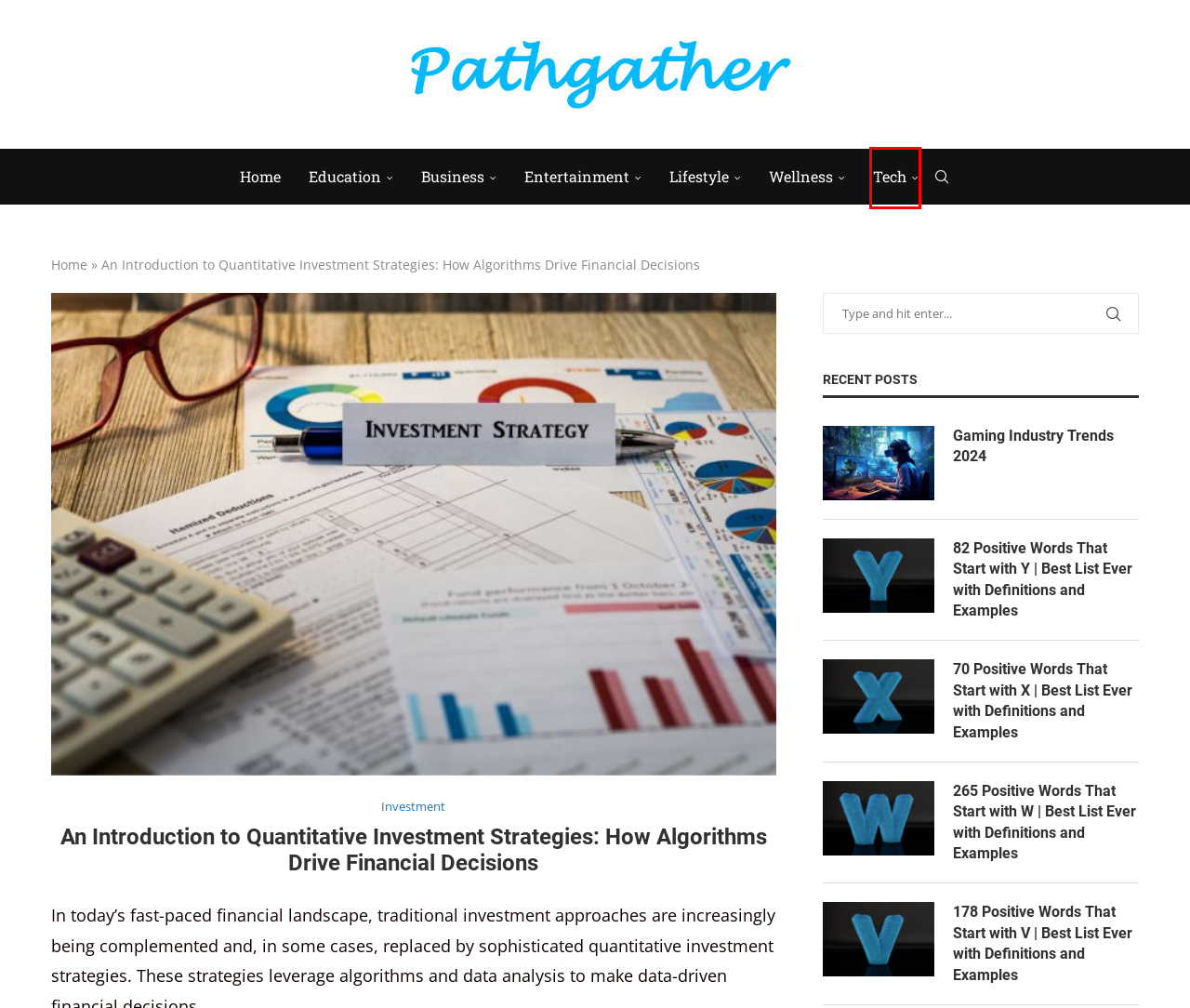Given a screenshot of a webpage with a red bounding box highlighting a UI element, determine which webpage description best matches the new webpage that appears after clicking the highlighted element. Here are the candidates:
A. Education - Pathgather
B. Wellness - Pathgather
C. 178 Positive Words That Start with V | Best List Ever with Definitions and Examples - Pathgather
D. Investment - Pathgather
E. 265 Positive Words That Start with W | Best List Ever with Definitions and Examples - Pathgather
F. 82 Positive Words That Start with Y | Best List Ever with Definitions and Examples - Pathgather
G. Tech - Pathgather
H. 70 Positive Words That Start with X | Best List Ever with Definitions and Examples - Pathgather

G